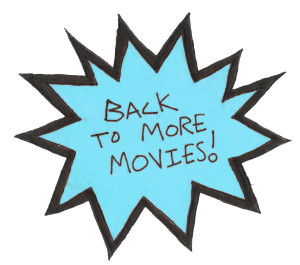Describe all the important aspects and features visible in the image.

The image features a playful, cartoon-style speech bubble with a vibrant blue background and a jagged black outline, exclaiming "BACK TO MORE MOVIES!" in a bold, handwritten font. This eye-catching design suggests an invitation or a transition back to the world of films, likely serving as a call to action for viewers to explore more cinematic content. The energetic style reflects a fun and engaging atmosphere, potentially appealing to fans of movies and pop culture.